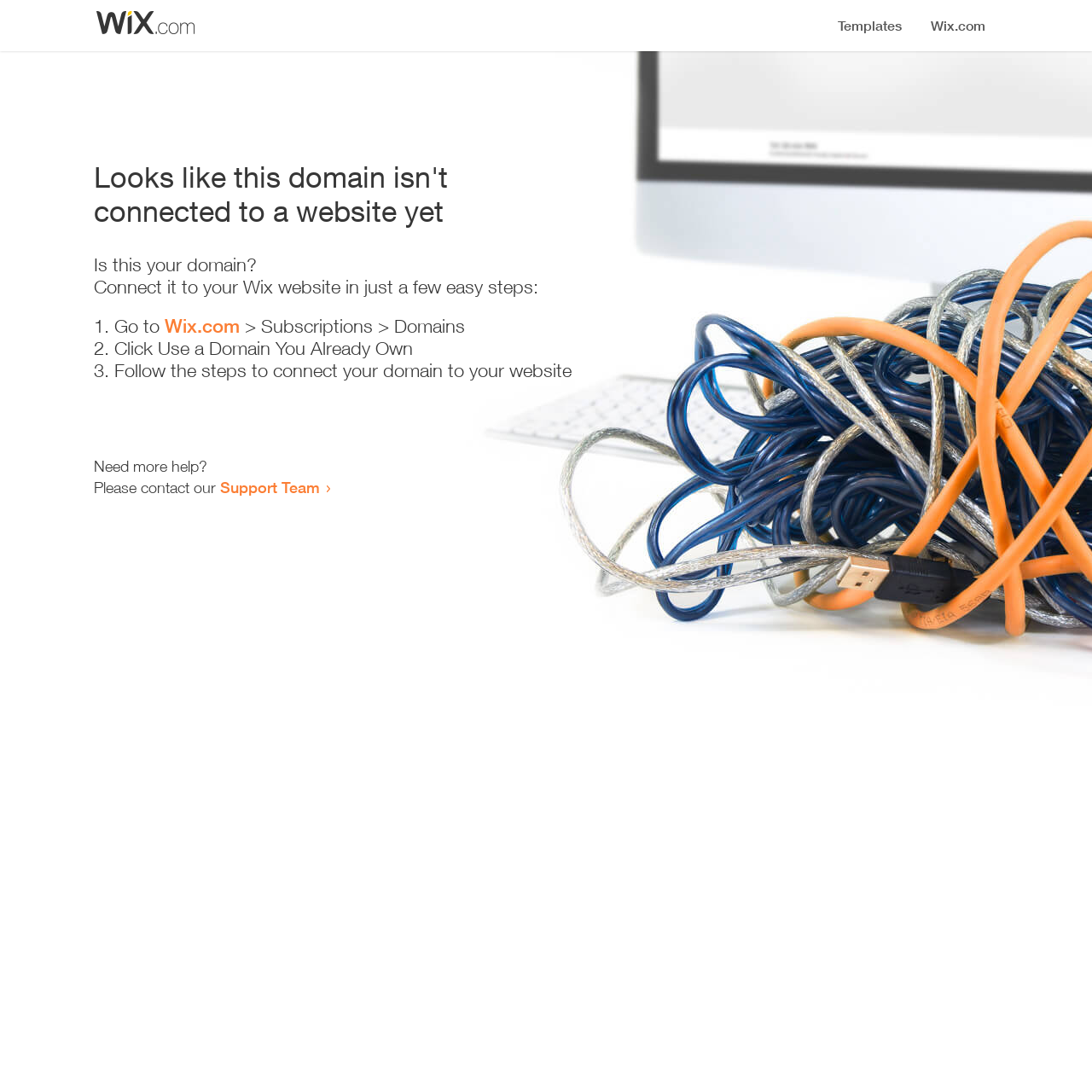Please provide a comprehensive response to the question below by analyzing the image: 
How many steps are required to connect the domain?

The webpage provides a list of instructions to connect the domain, which consists of three steps: going to Wix.com, clicking 'Use a Domain You Already Own', and following the steps to connect the domain to the website.